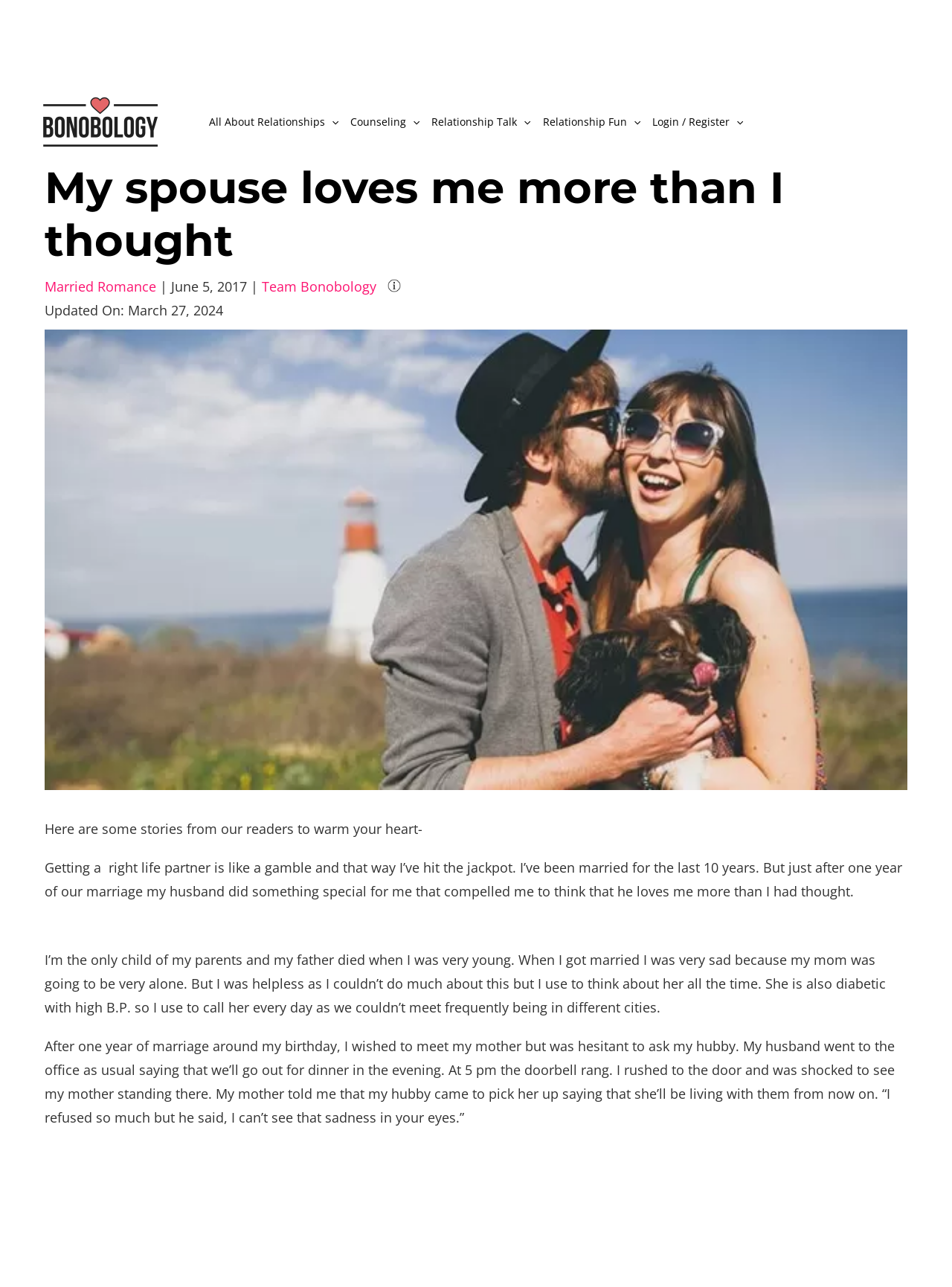Pinpoint the bounding box coordinates for the area that should be clicked to perform the following instruction: "Read the article 'My spouse loves me more than I thought'".

[0.047, 0.126, 0.953, 0.614]